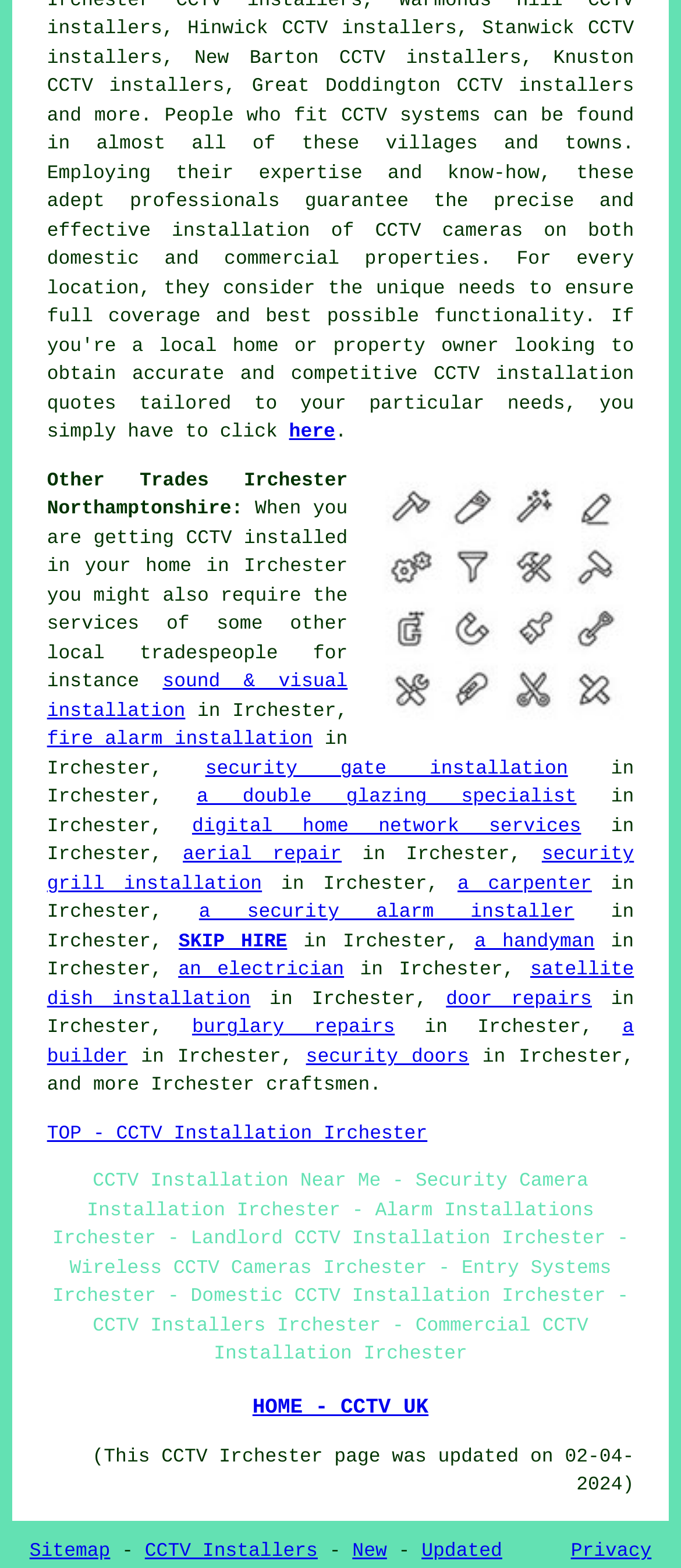Kindly determine the bounding box coordinates for the area that needs to be clicked to execute this instruction: "Go to the top of the page".

[0.069, 0.717, 0.628, 0.73]